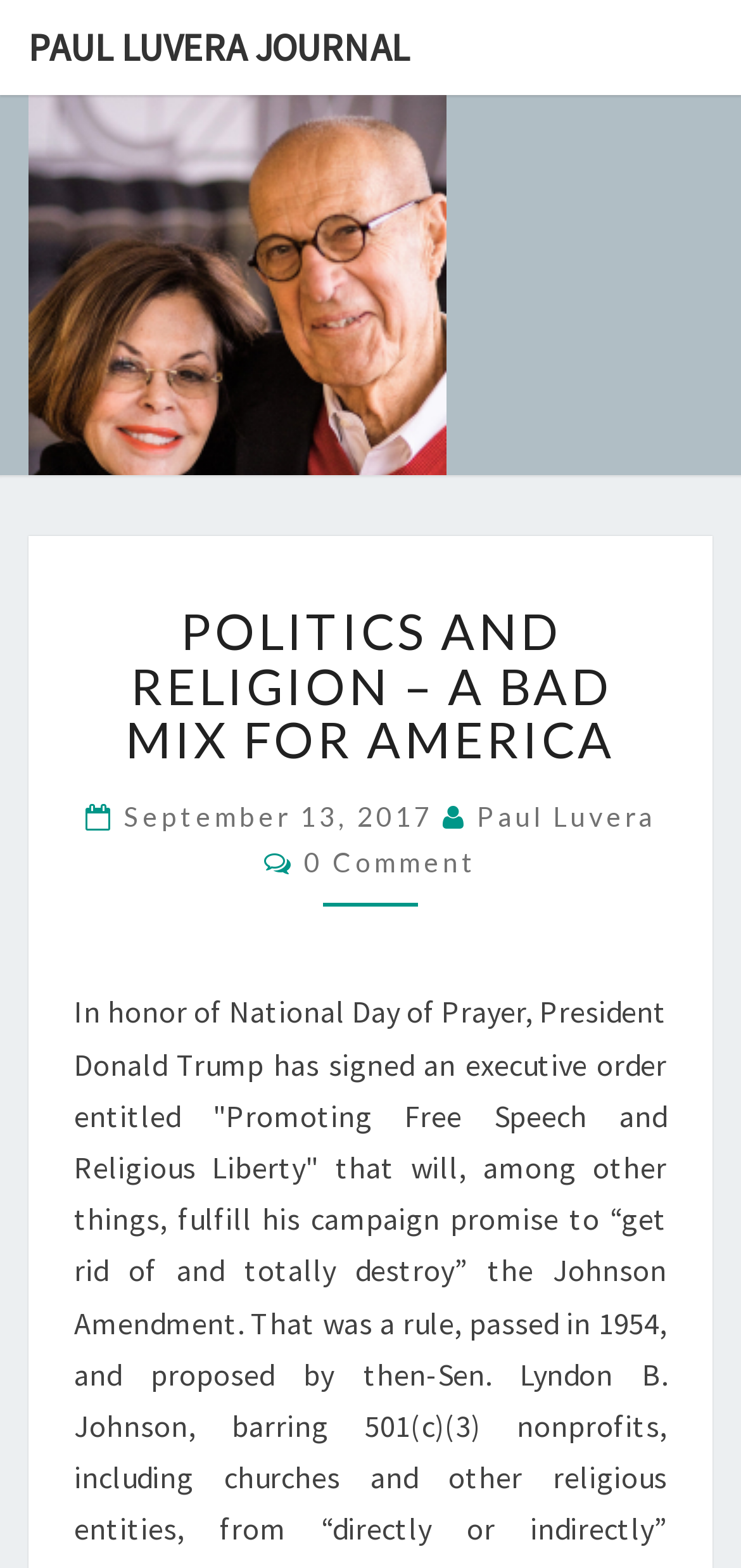Locate the UI element that matches the description September 13, 2017 in the webpage screenshot. Return the bounding box coordinates in the format (top-left x, top-left y, bottom-right x, bottom-right y), with values ranging from 0 to 1.

[0.167, 0.51, 0.597, 0.531]